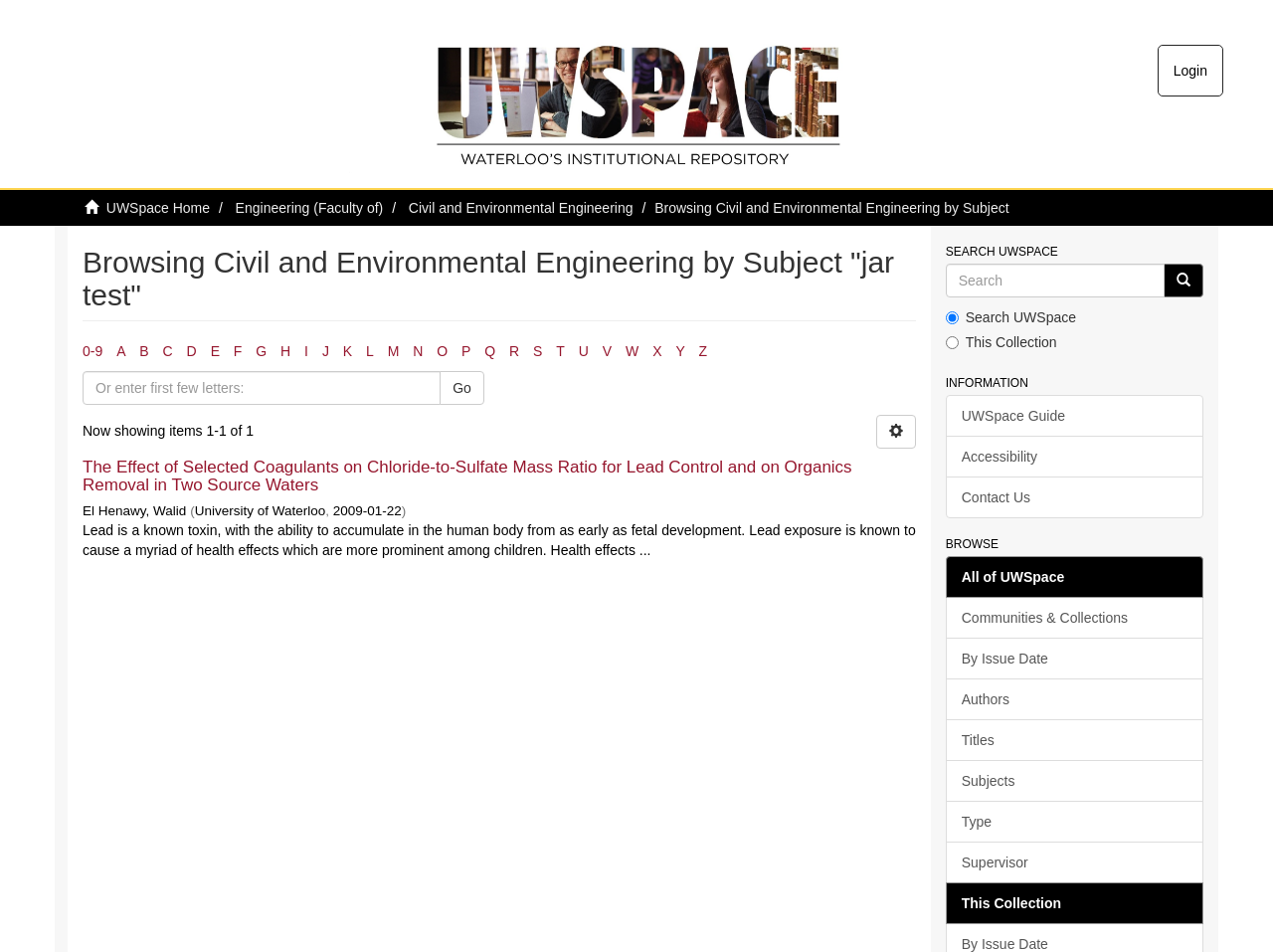How many letters are available for browsing?
Give a single word or phrase answer based on the content of the image.

26